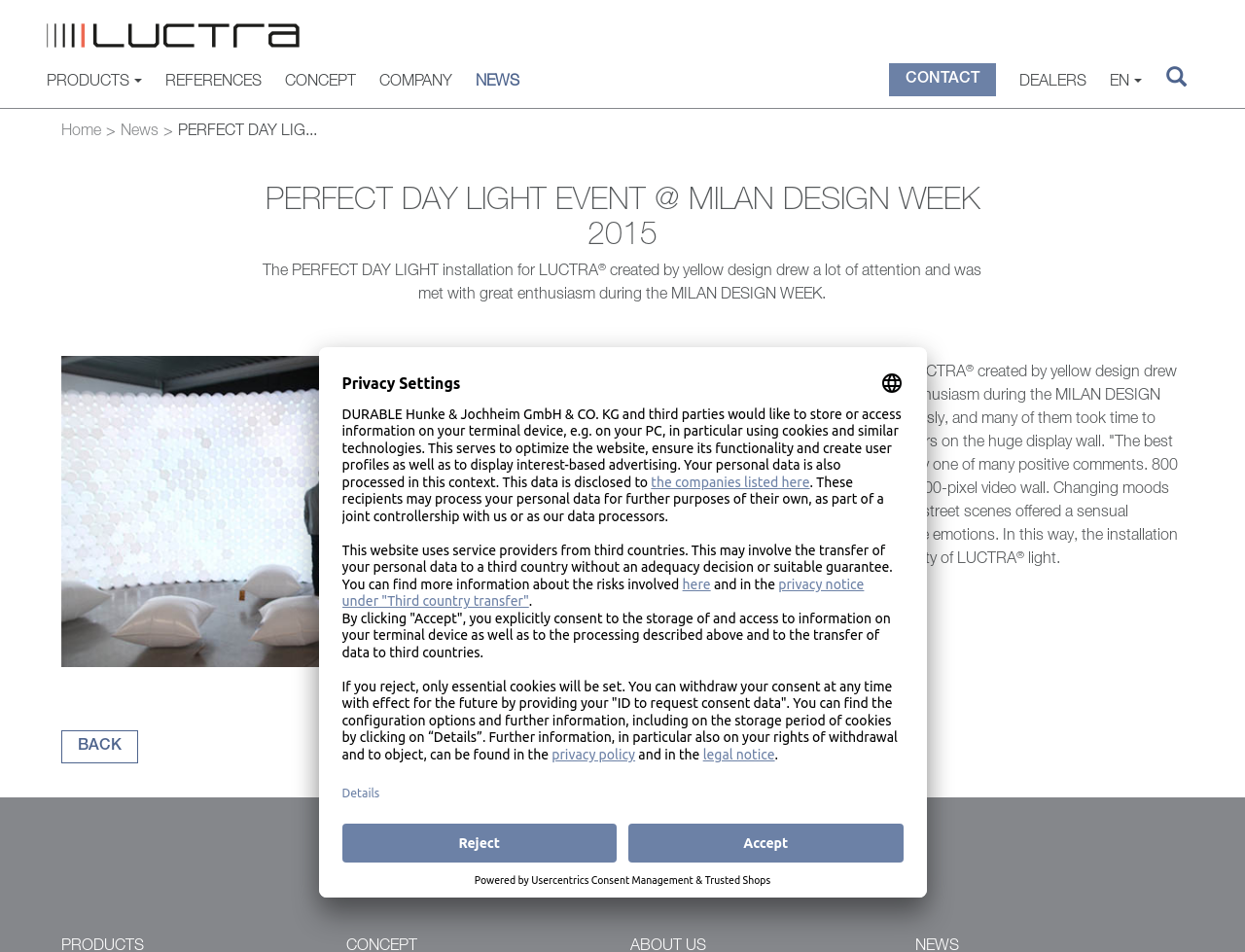Detail the various sections and features of the webpage.

The webpage is about the "PERFECT DAY LIGHT" event at the Milan Design Week 2015, organized by LUCTRA. At the top, there is a navigation menu with links to "PRODUCTS", "REFERENCES", "CONCEPT", "COMPANY", "NEWS", and "CONTACT". On the right side of the navigation menu, there is a button with an icon and a language selection button.

Below the navigation menu, there is a heading that reads "PERFECT DAY LIGHT EVENT @ MILAN DESIGN WEEK 2015". Underneath the heading, there is a paragraph of text that describes the event, mentioning that it drew a lot of attention and was met with great enthusiasm. The text also describes the installation, which consisted of 800 plastic buckets linked to form an 800-pixel video wall, displaying changing moods and colors.

On the left side of the page, there is a link to "Home" and "News". Below these links, there is a static text that reads "PERFECT DAY LIG...". On the right side of the page, there is a link to "BACK" and a series of empty links with no text.

At the bottom of the page, there is a dialog box titled "Privacy Settings" with a heading and a long paragraph of text that explains how the website uses cookies and similar technologies to optimize the website, ensure its functionality, and create user profiles. The text also mentions that personal data is processed and disclosed to third parties. There are buttons to "Select language", "Accept", and "Reject" the privacy settings.

Finally, at the very bottom of the page, there is a static text that reads "Powered by" followed by links to "Usercentrics Consent Management" and "Trusted Shops".